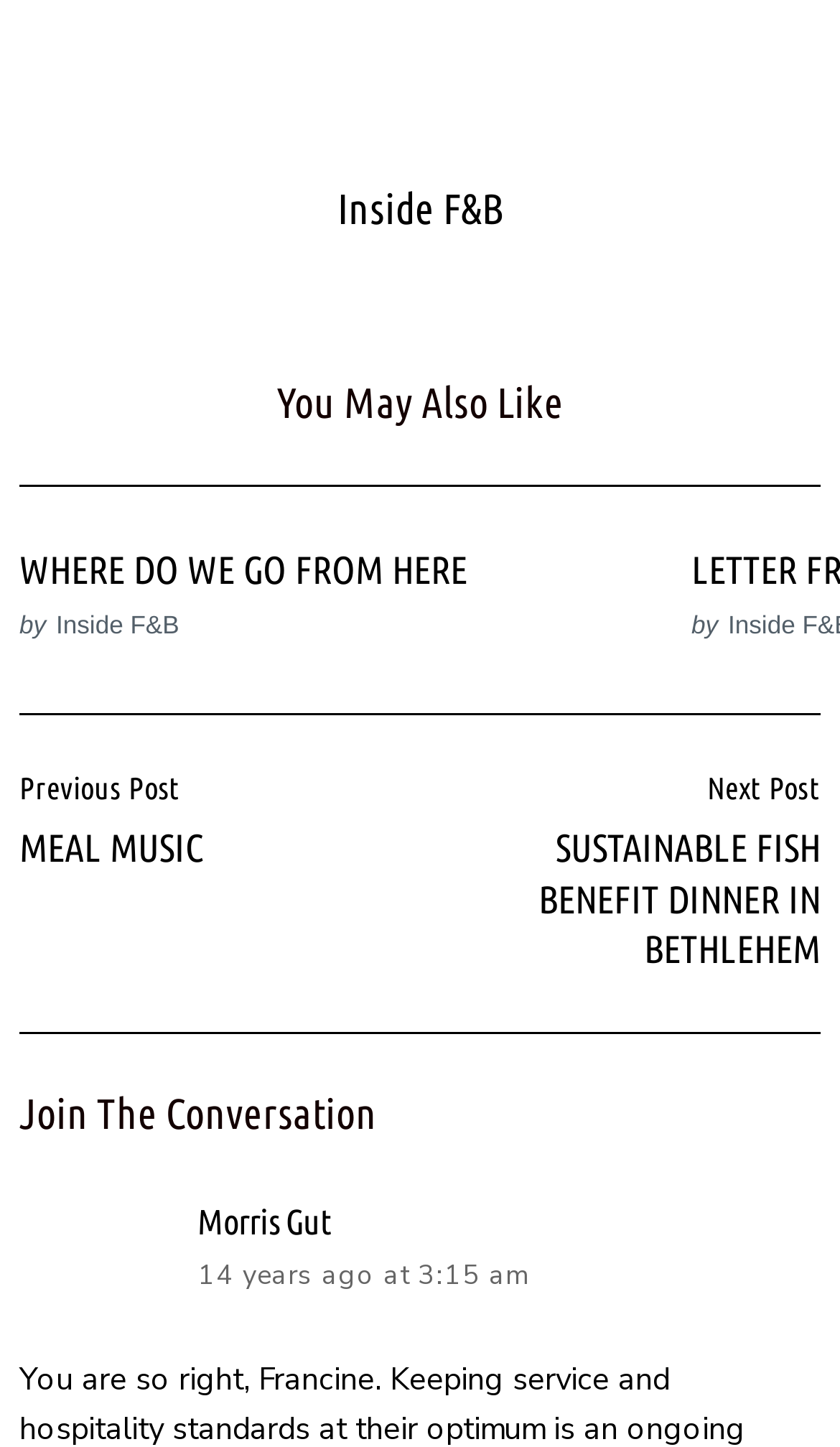What is the title of the first article?
Using the image, provide a concise answer in one word or a short phrase.

WHERE DO WE GO FROM HERE